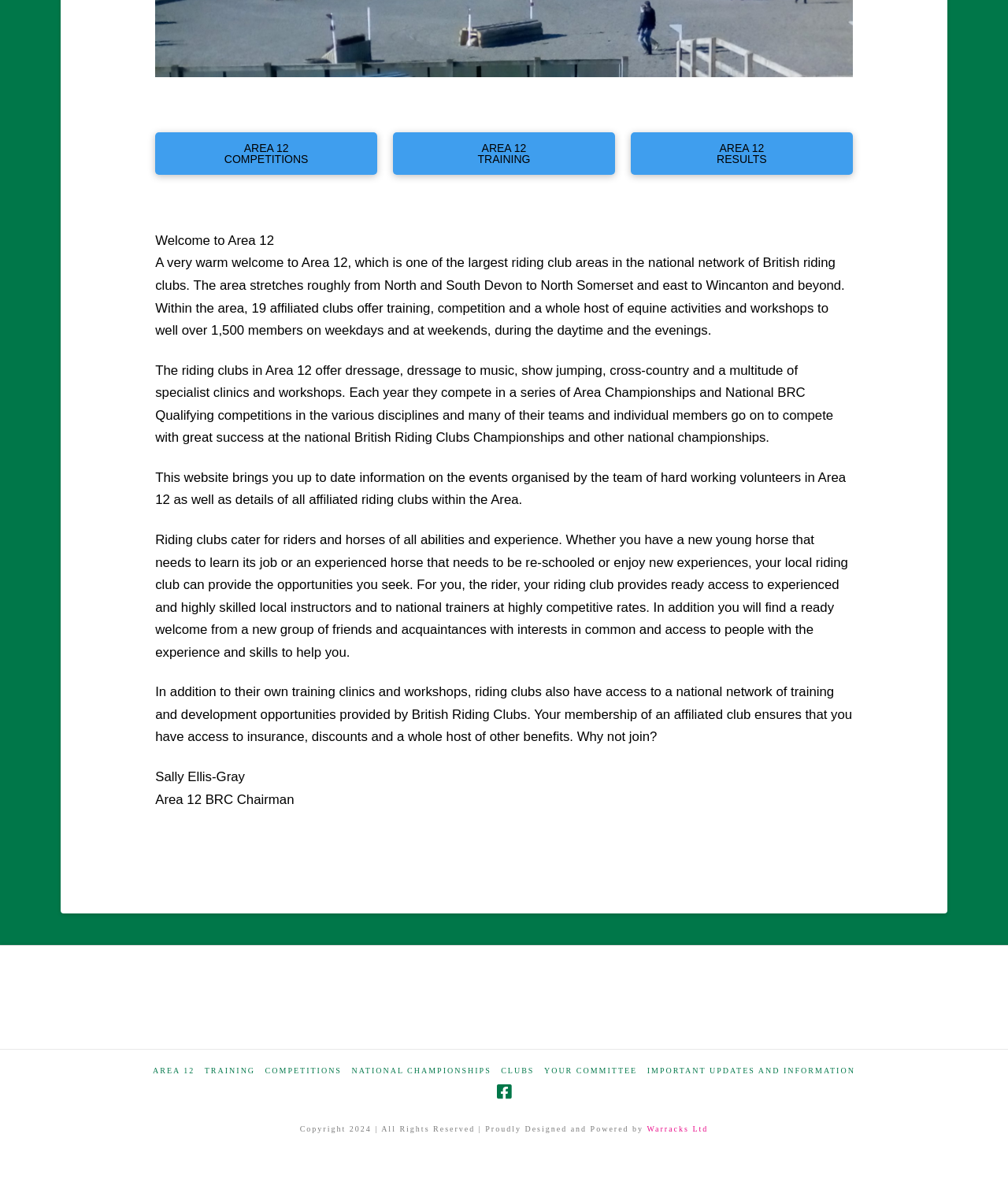Based on the element description, predict the bounding box coordinates (top-left x, top-left y, bottom-right x, bottom-right y) for the UI element in the screenshot: 0

None